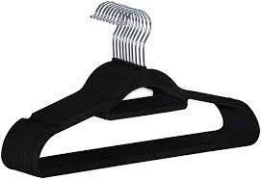Provide a brief response to the question using a single word or phrase: 
How many hangers are in the set?

5